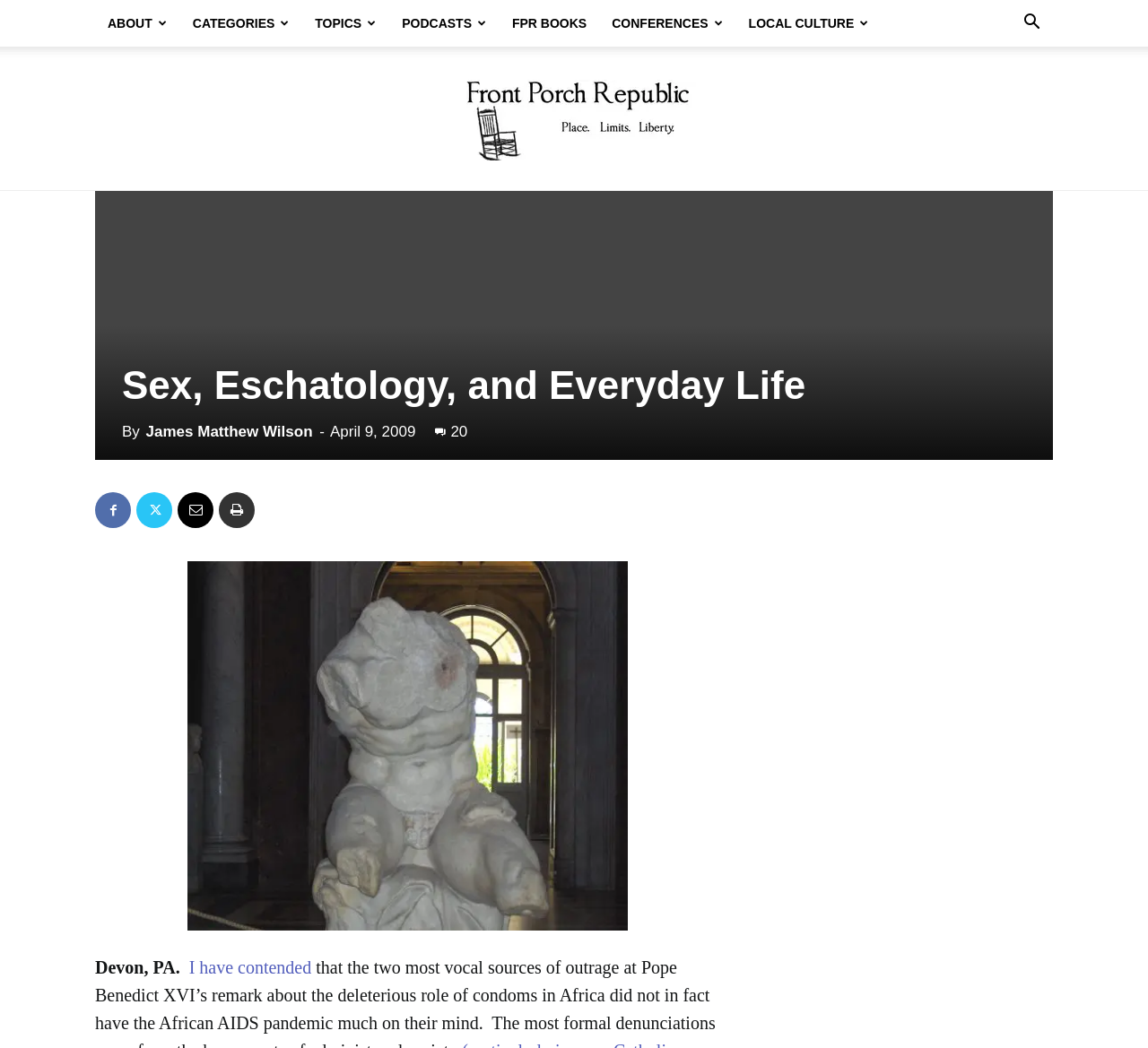Determine the coordinates of the bounding box that should be clicked to complete the instruction: "Click on the link to view more information about the author". The coordinates should be represented by four float numbers between 0 and 1: [left, top, right, bottom].

[0.165, 0.913, 0.275, 0.932]